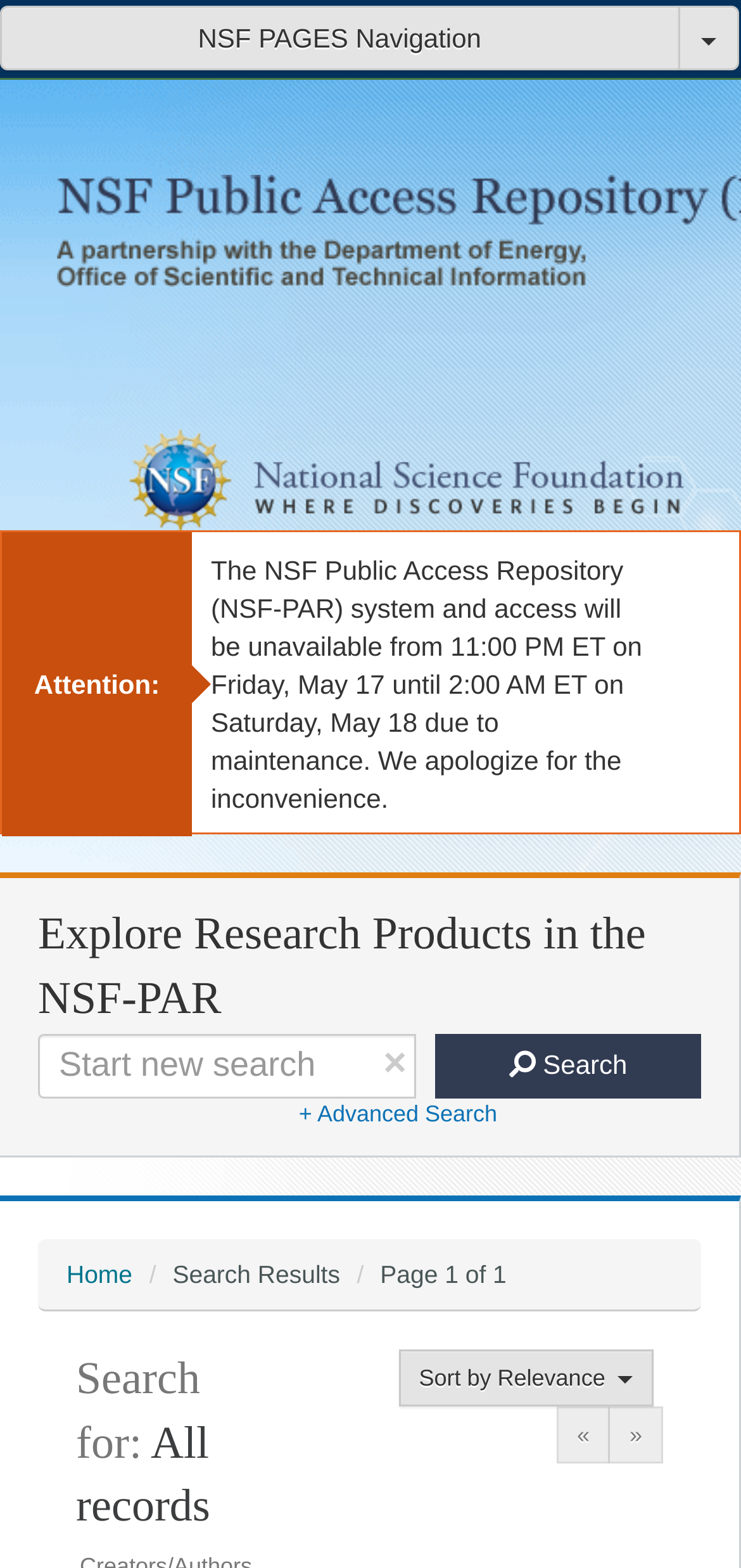Please locate the clickable area by providing the bounding box coordinates to follow this instruction: "Search for research products".

[0.587, 0.659, 0.946, 0.7]